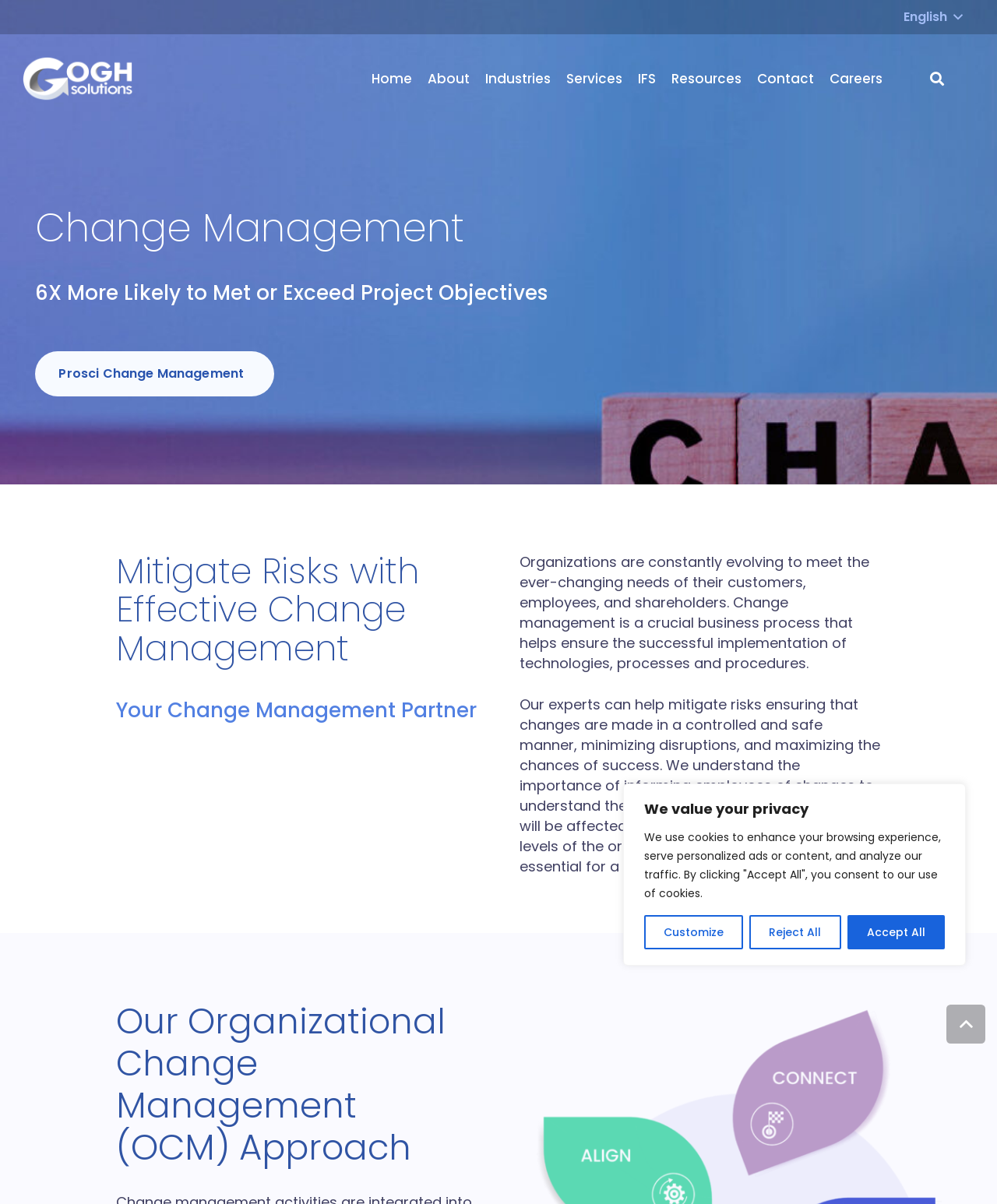What is the importance of informing employees of changes?
Based on the screenshot, give a detailed explanation to answer the question.

The webpage states that informing employees of changes is essential to get buy-in from all levels of the organization, from the top down, which is crucial for a successful change initiative.